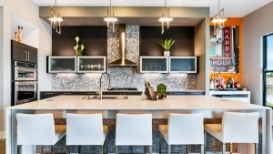What adds texture and visual interest to the backsplash?
Answer the question in a detailed and comprehensive manner.

According to the caption, the intricate tile work on the backsplash adds texture and visual interest to the space, creating a sophisticated atmosphere.